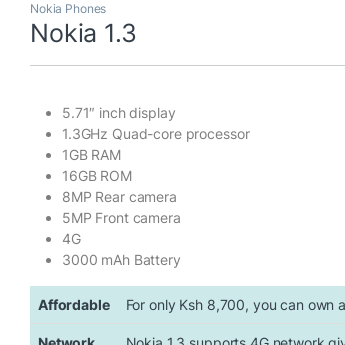How much RAM does the Nokia 1.3 have?
Based on the content of the image, thoroughly explain and answer the question.

According to the caption, the Nokia 1.3 smartphone is powered by a 1.3GHz quad-core processor, along with 1GB of RAM, which is a crucial specification of the device.